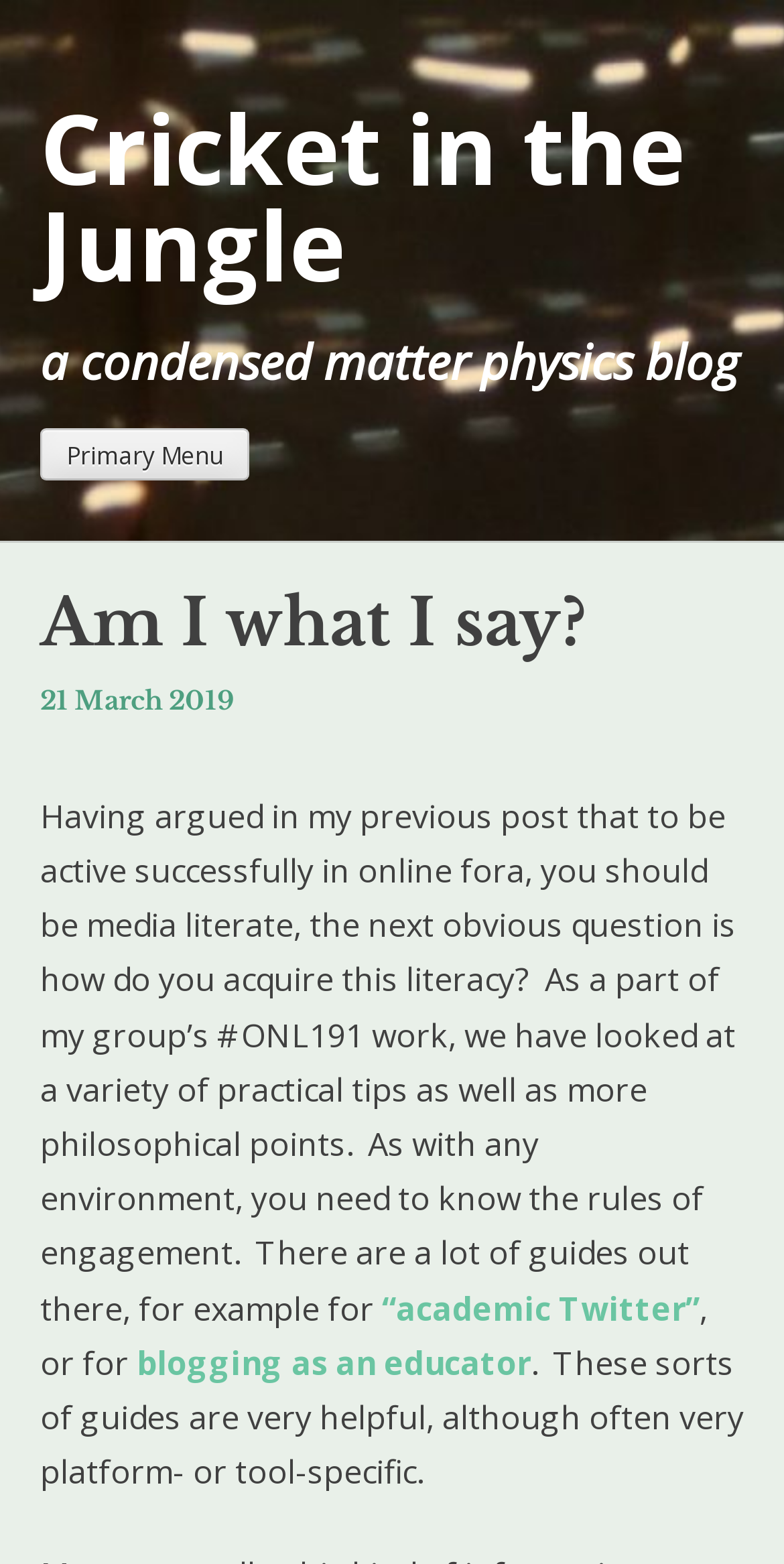What is the name of the blog?
Answer the question with a single word or phrase by looking at the picture.

Cricket in the Jungle